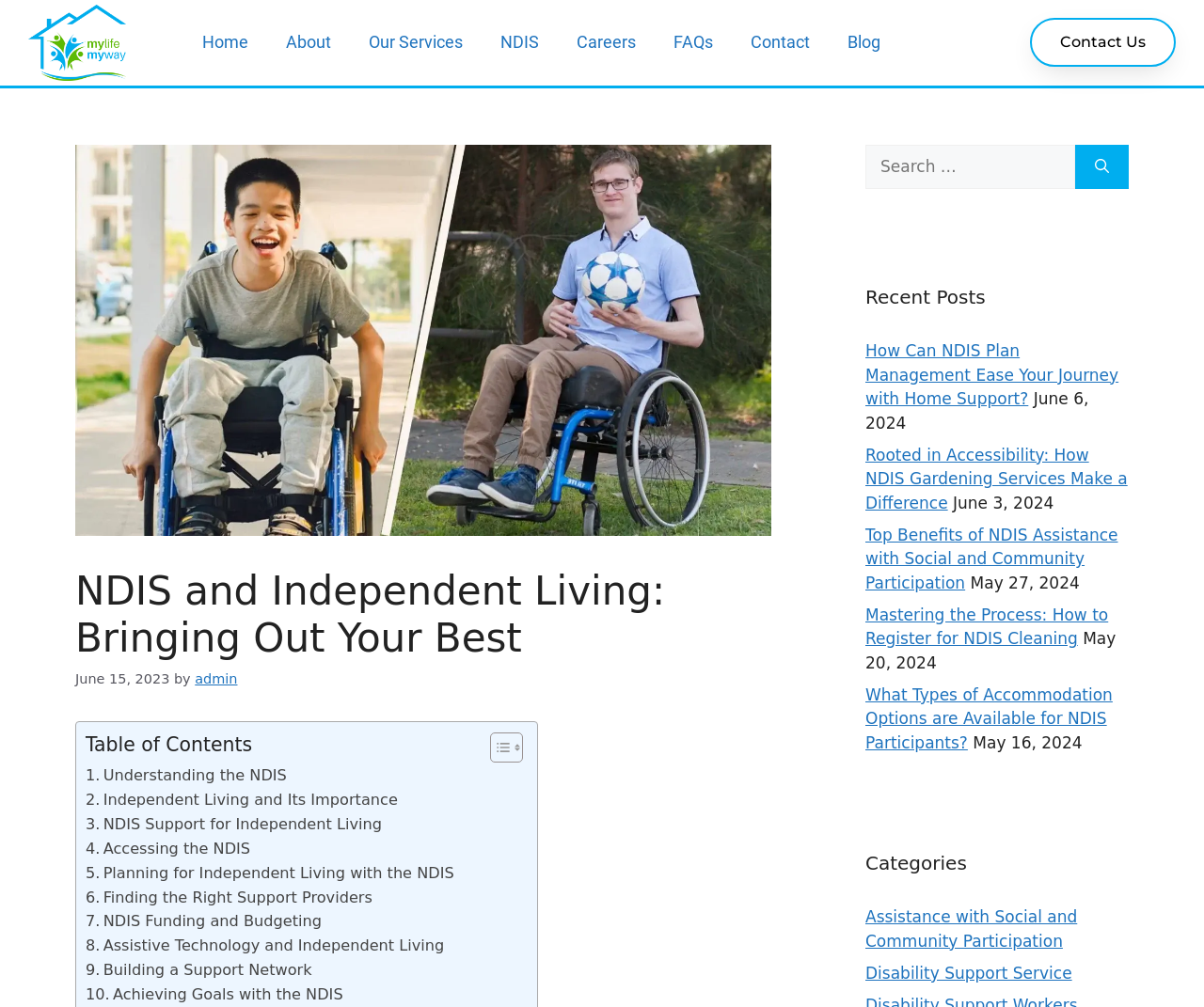Answer the question in one word or a short phrase:
What is the name of the organization?

Empowering Lives